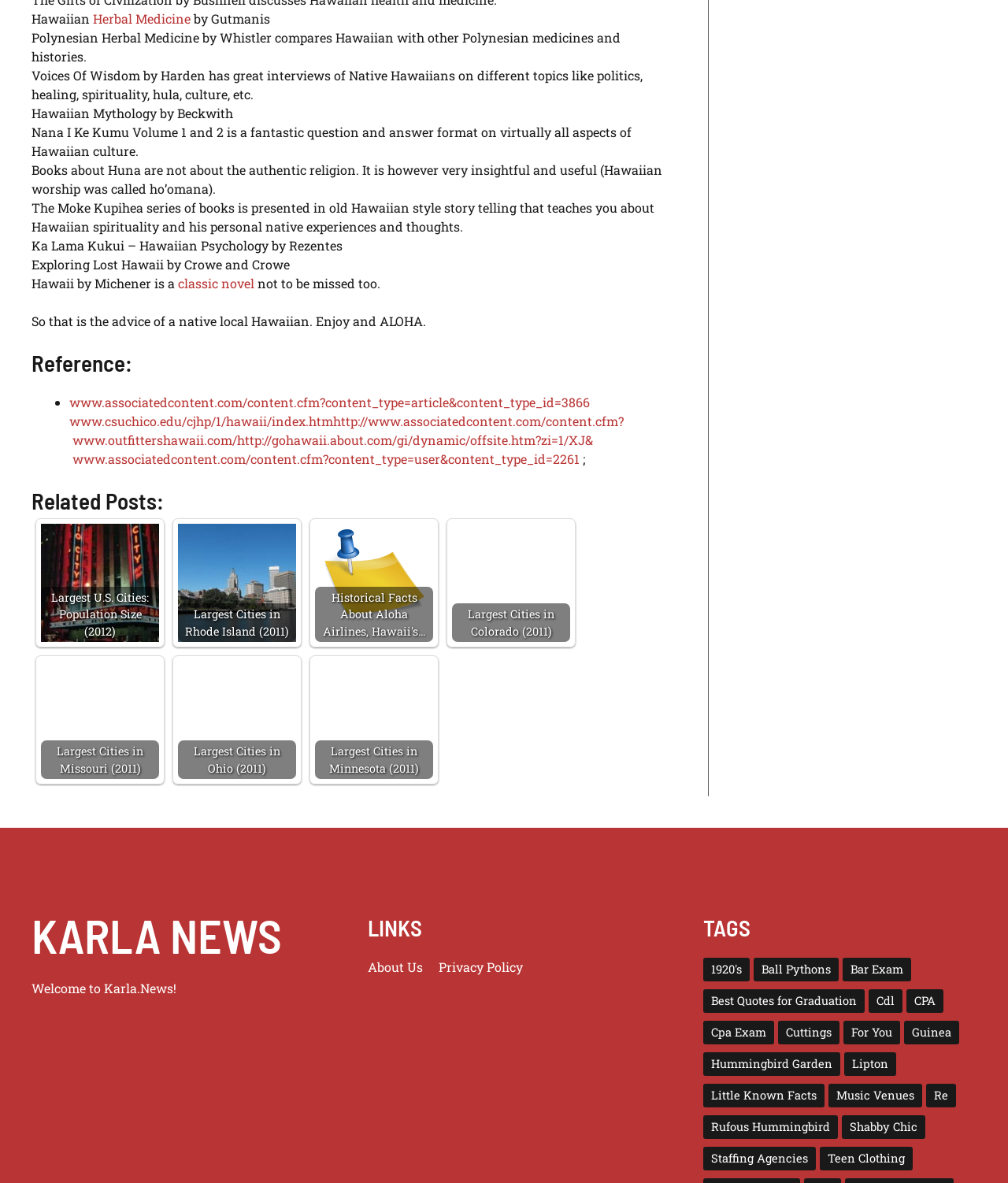Please answer the following question using a single word or phrase: 
What is the name of the author mentioned on the webpage?

Gutmanis